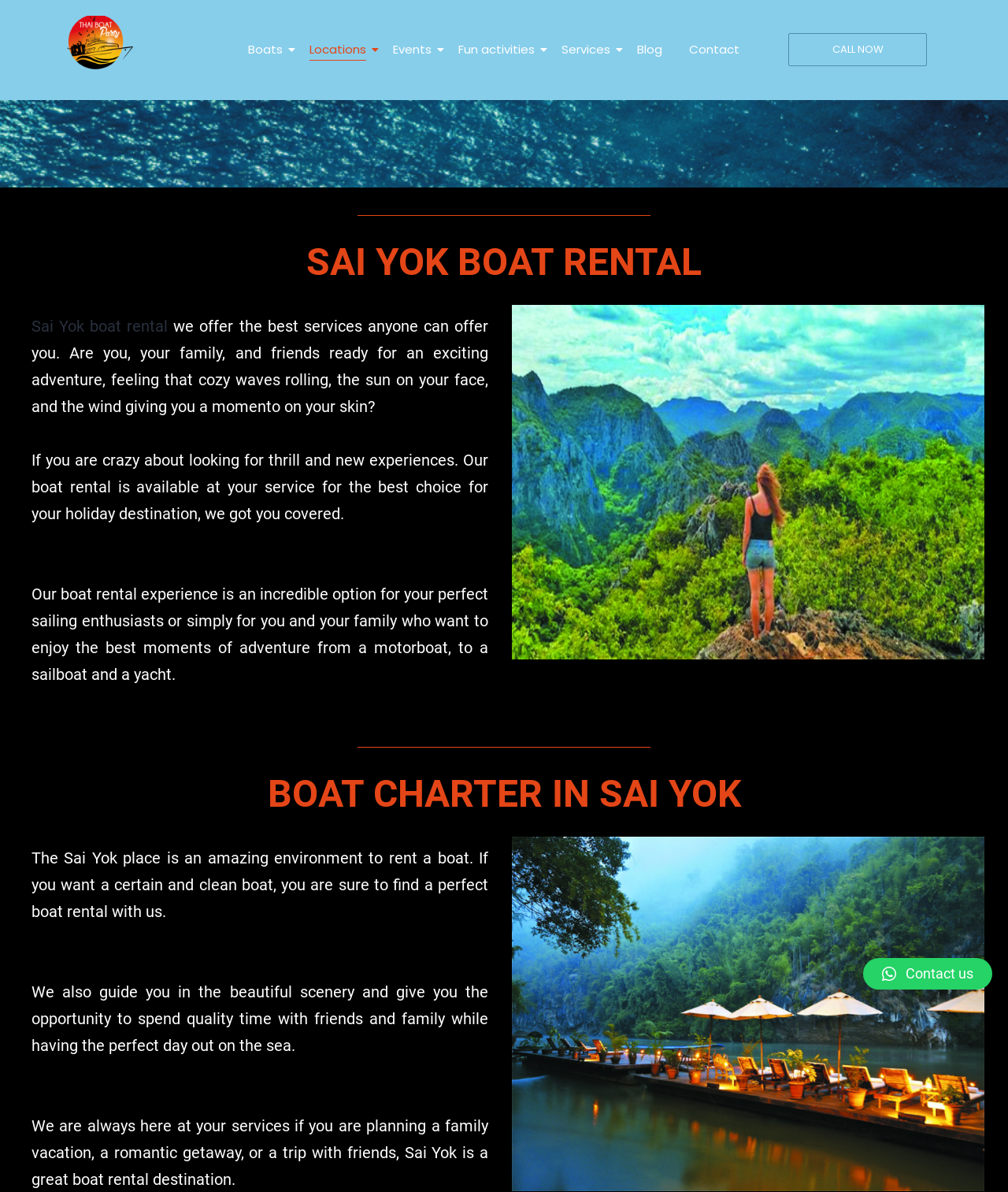Please provide a brief answer to the following inquiry using a single word or phrase:
How can I get in touch with the boat rental service?

Contact us